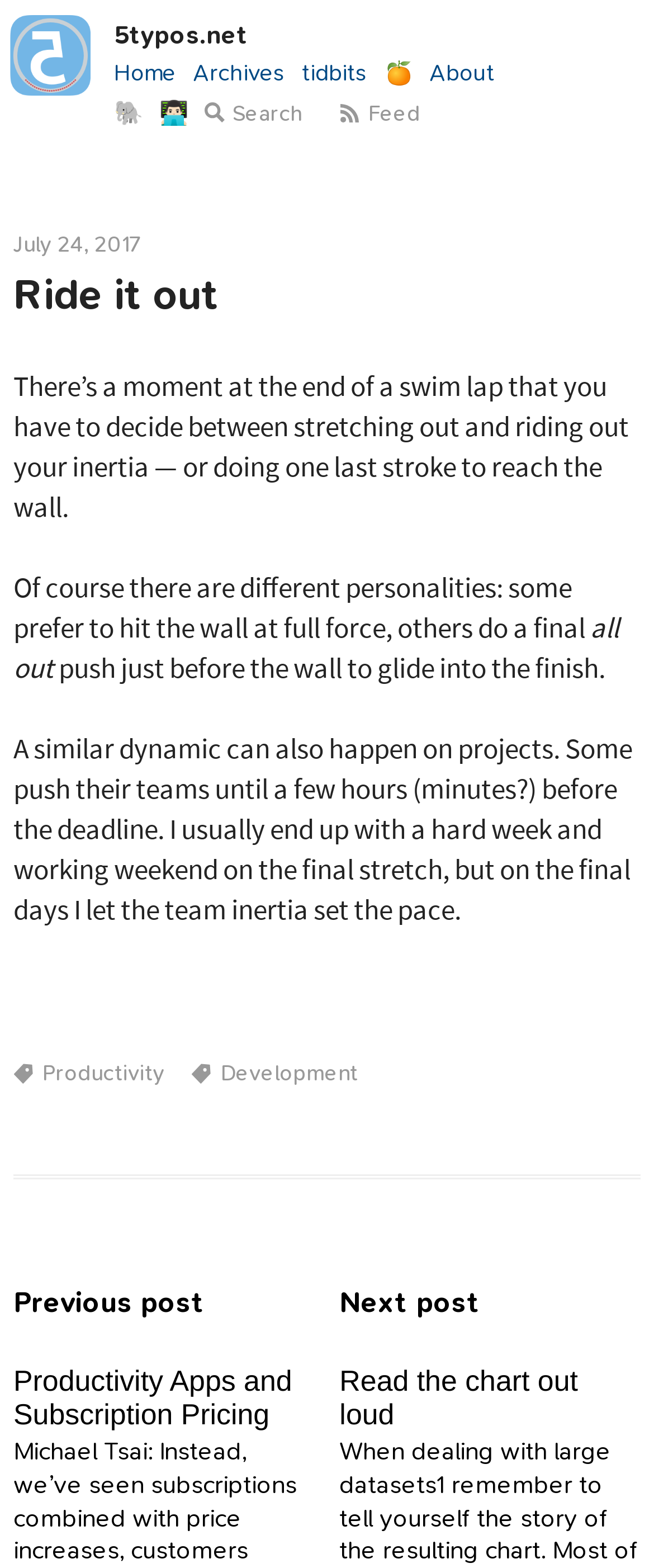What is the author's approach to project deadlines?
Craft a detailed and extensive response to the question.

According to the article, the author usually ends up with a hard week and working weekend on the final stretch, but on the final days, they let the team inertia set the pace, unlike some people who push their teams until the deadline.